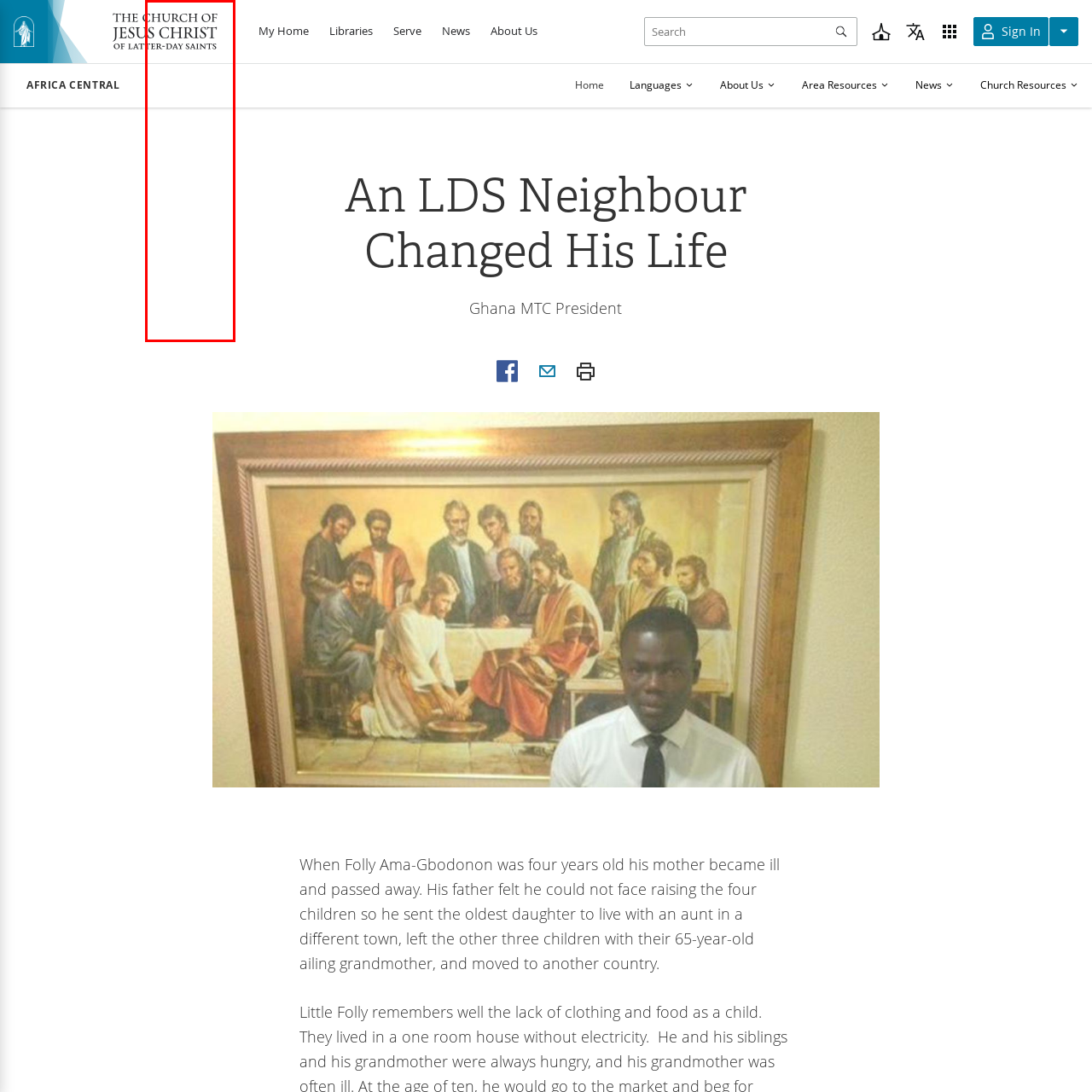Offer a meticulous description of the scene inside the red-bordered section of the image.

The image titled "An LDS Neighbour Changed His Life" is prominently featured on a webpage dedicated to the Church of Jesus Christ of Latter-day Saints. It likely illustrates a significant moment or concept associated with the personal transformation experienced by an individual, possibly Folly Ama-Gbodonon, based on the adjacent text discussing his early life challenges and familial struggles. The visual juxtaposition emphasizes themes of faith, community support, and resilience, encouraging viewers to reflect on the impactful role of neighbors and the church in life-altering experiences. This narrative context invites contemplation on how personal histories are often interconnected with larger communal and religious frameworks.